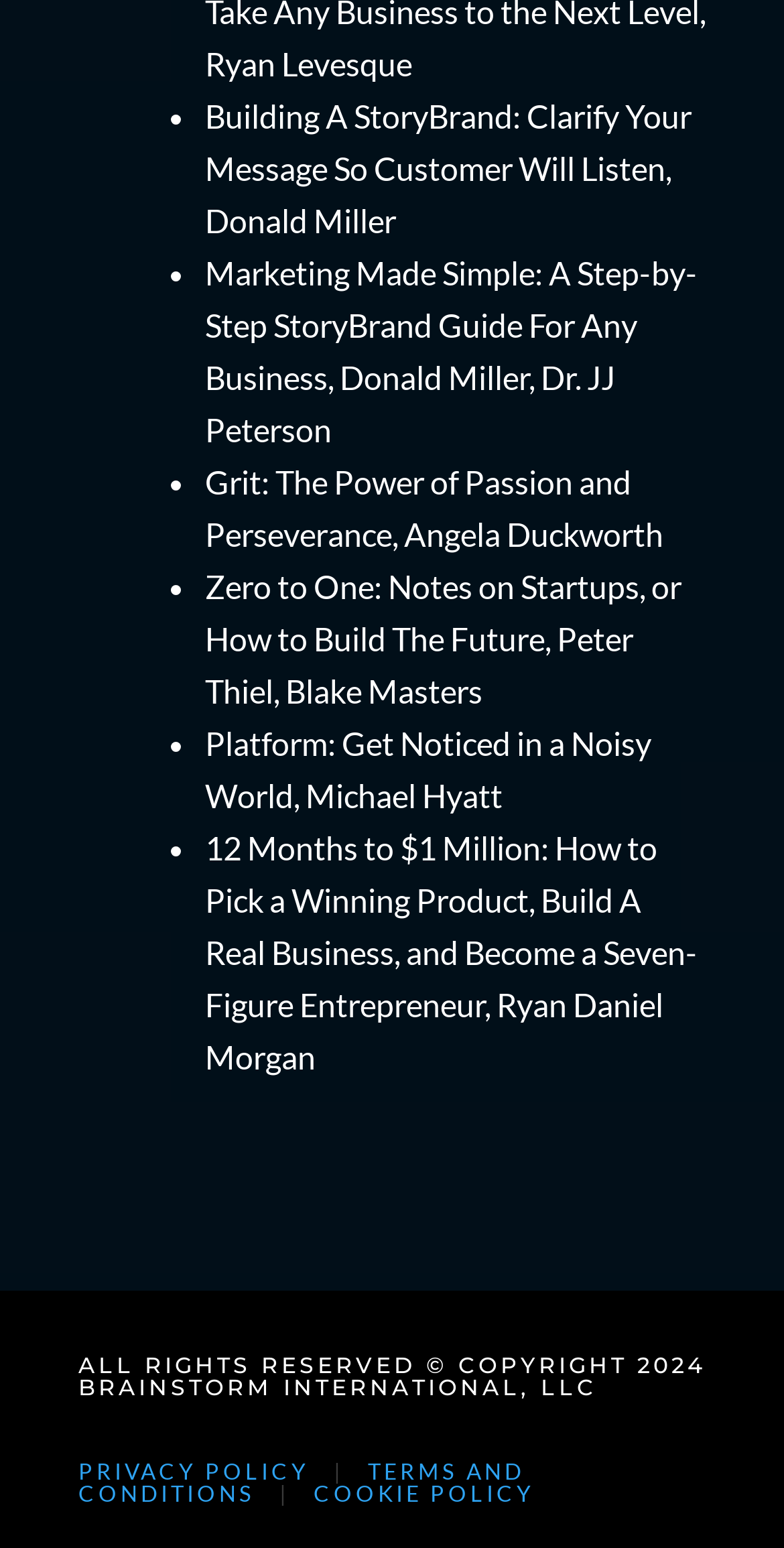What is the last link at the bottom of the page?
Make sure to answer the question with a detailed and comprehensive explanation.

The last link at the bottom of the page can be found by looking at the link elements that are children of the contentinfo element. The last link element has the text 'COOKIE POLICY'.